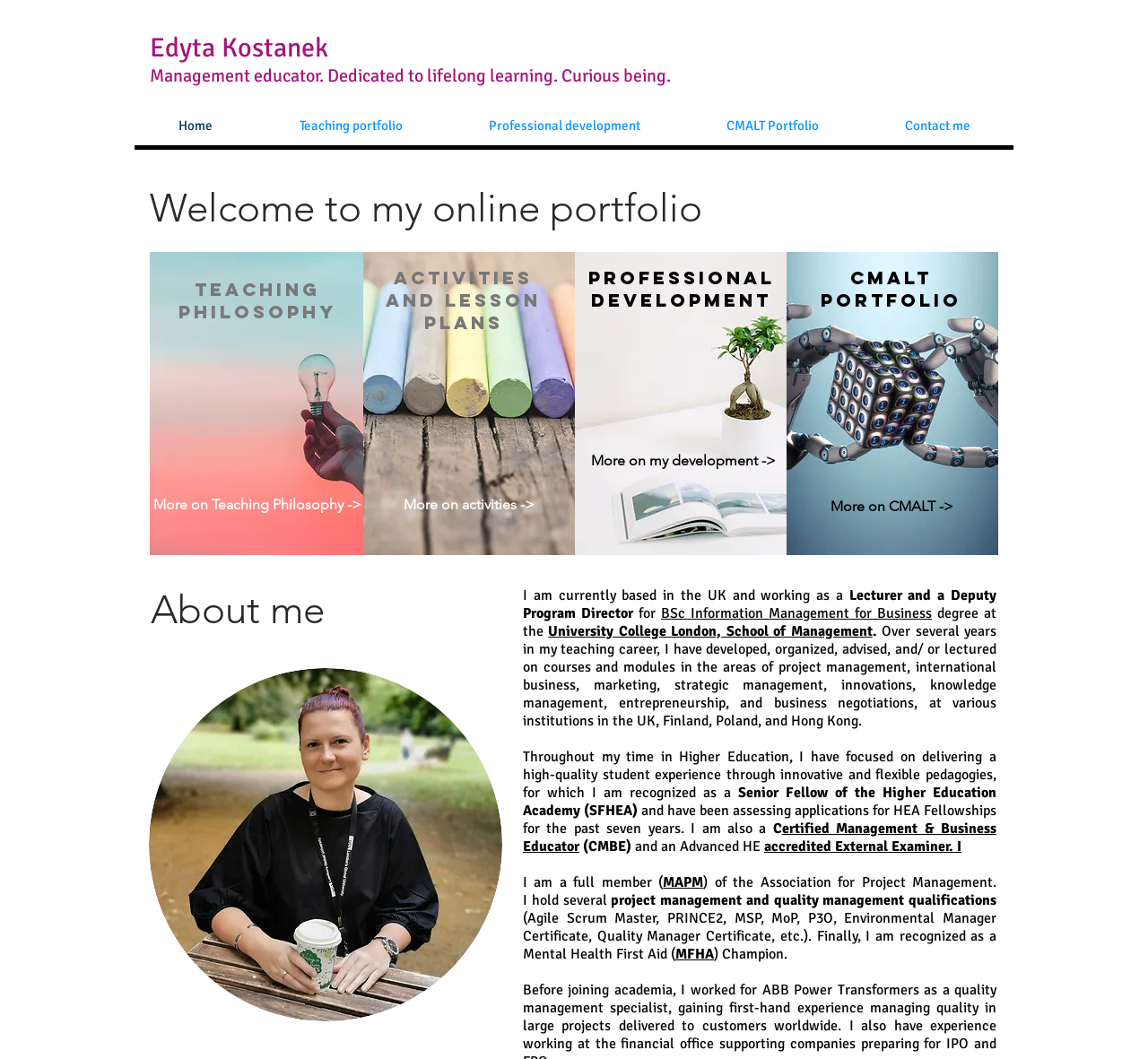Please identify the bounding box coordinates for the region that you need to click to follow this instruction: "Read more on 'Teaching Philosophy'".

[0.134, 0.467, 0.315, 0.486]